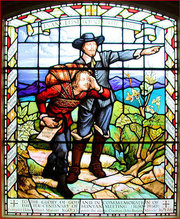Analyze the image and answer the question with as much detail as possible: 
What is the emotional tone of the background landscape?

The caption describes the background landscape as showcasing rolling hills and lush vegetation, which symbolize growth and hope. This suggests that the emotional tone of the background is one of optimism and positivity.